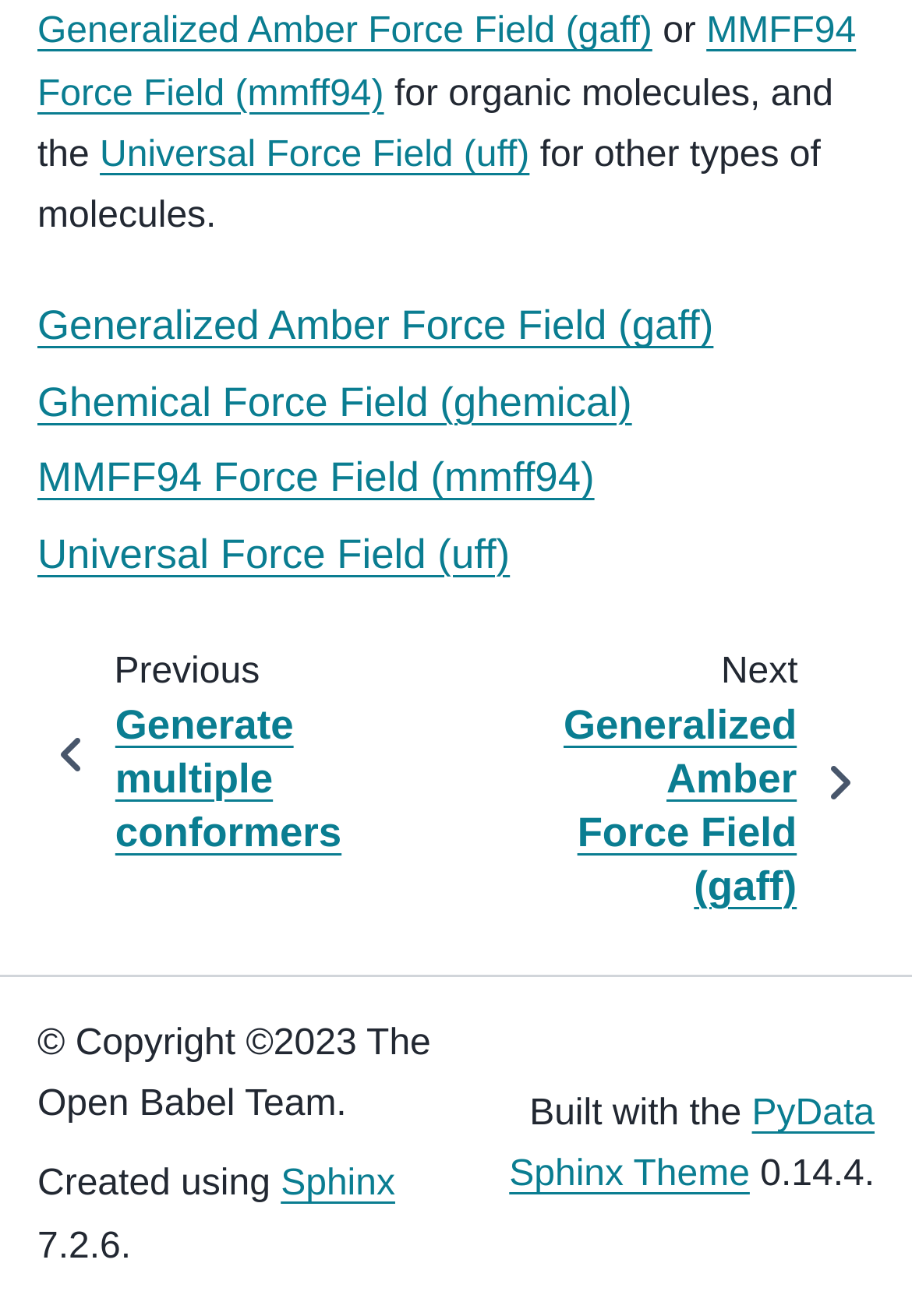Could you specify the bounding box coordinates for the clickable section to complete the following instruction: "Generate multiple conformers"?

[0.041, 0.477, 0.454, 0.671]